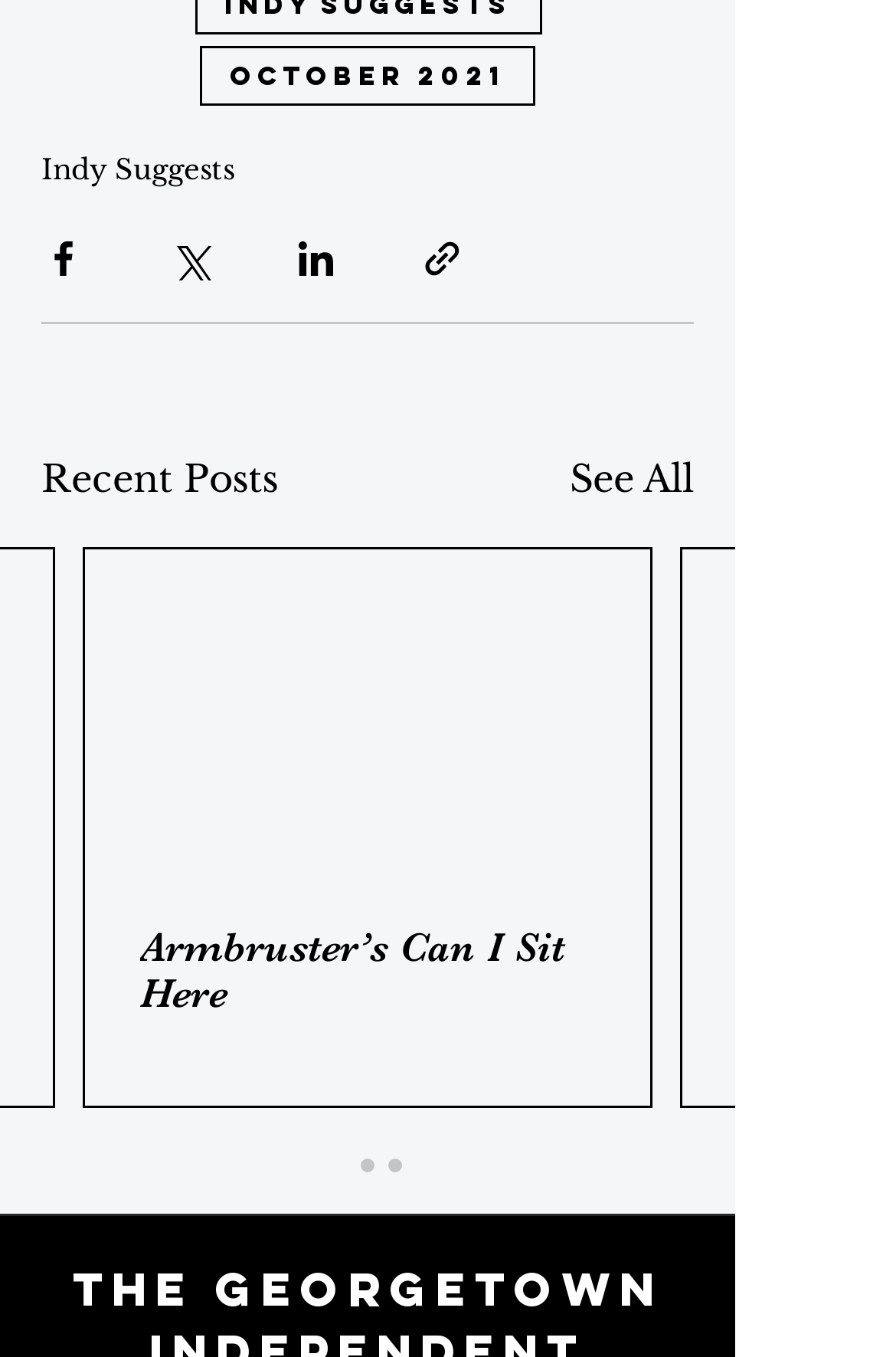Identify the bounding box coordinates of the region that needs to be clicked to carry out this instruction: "Click on the 'October 2021' link". Provide these coordinates as four float numbers ranging from 0 to 1, i.e., [left, top, right, bottom].

[0.223, 0.034, 0.597, 0.078]